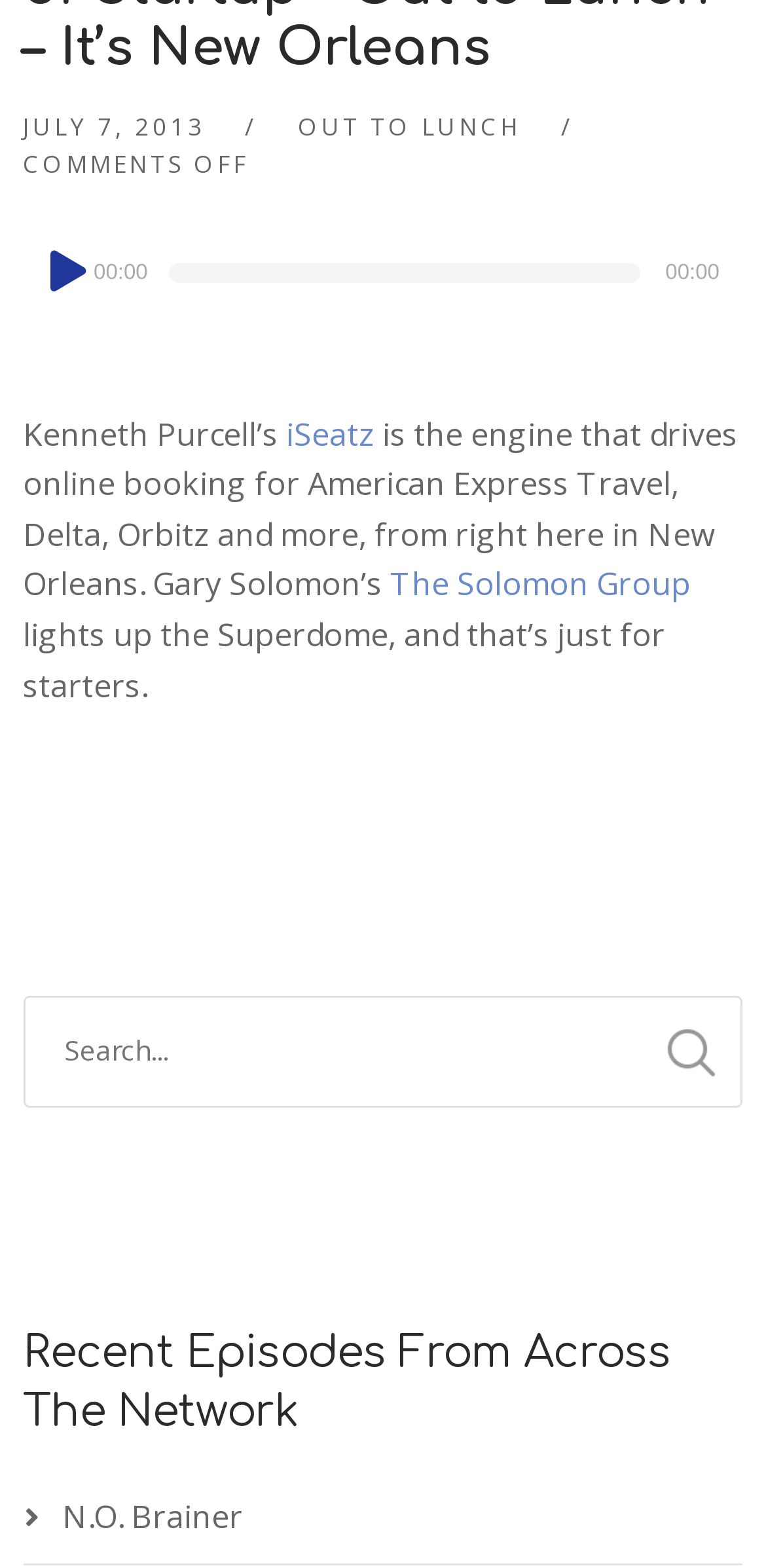Using the element description The Solomon Group, predict the bounding box coordinates for the UI element. Provide the coordinates in (top-left x, top-left y, bottom-right x, bottom-right y) format with values ranging from 0 to 1.

[0.509, 0.359, 0.902, 0.386]